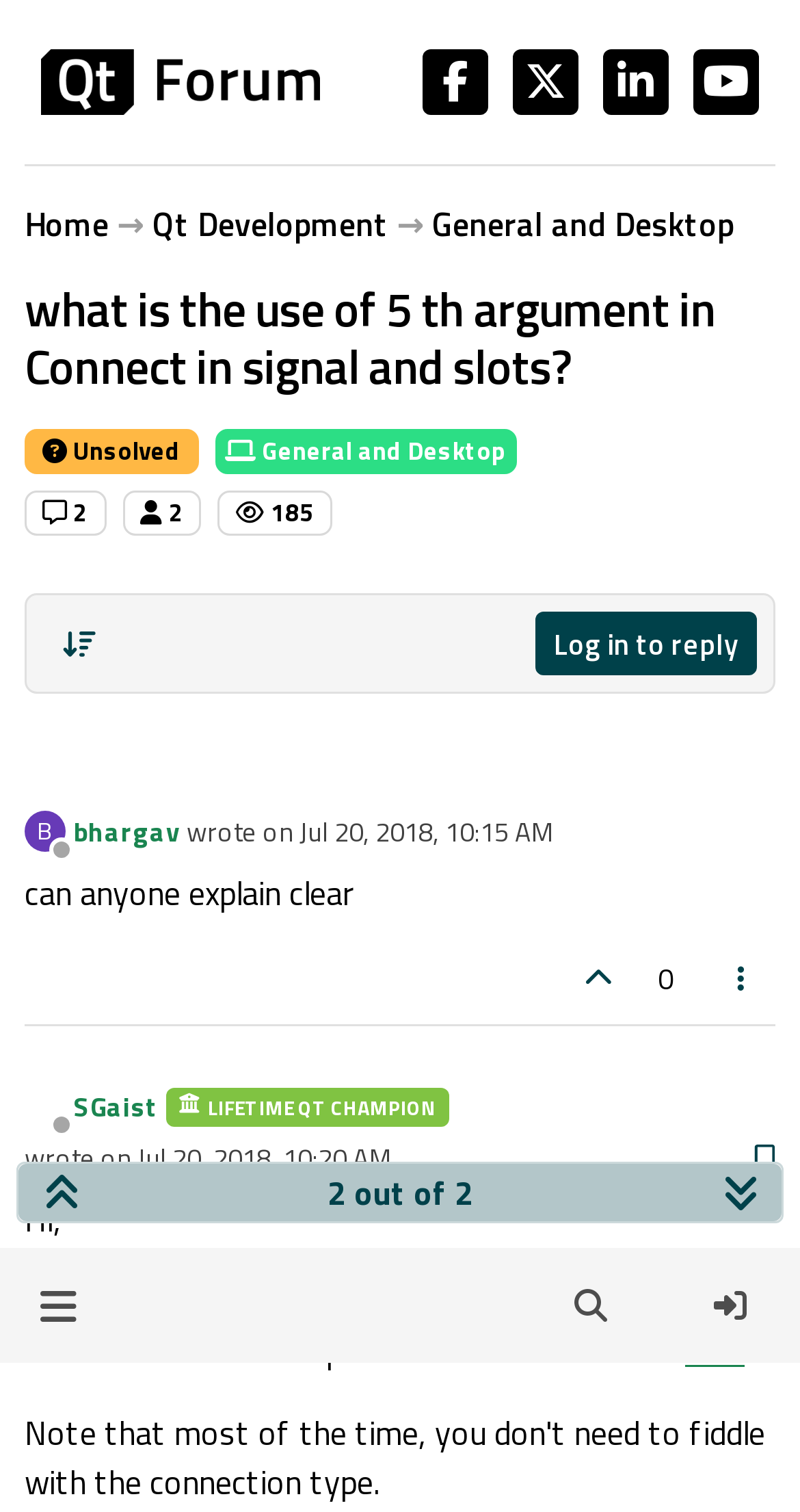Please identify the primary heading on the webpage and return its text.

what is the use of 5 th argument in Connect in signal and slots?